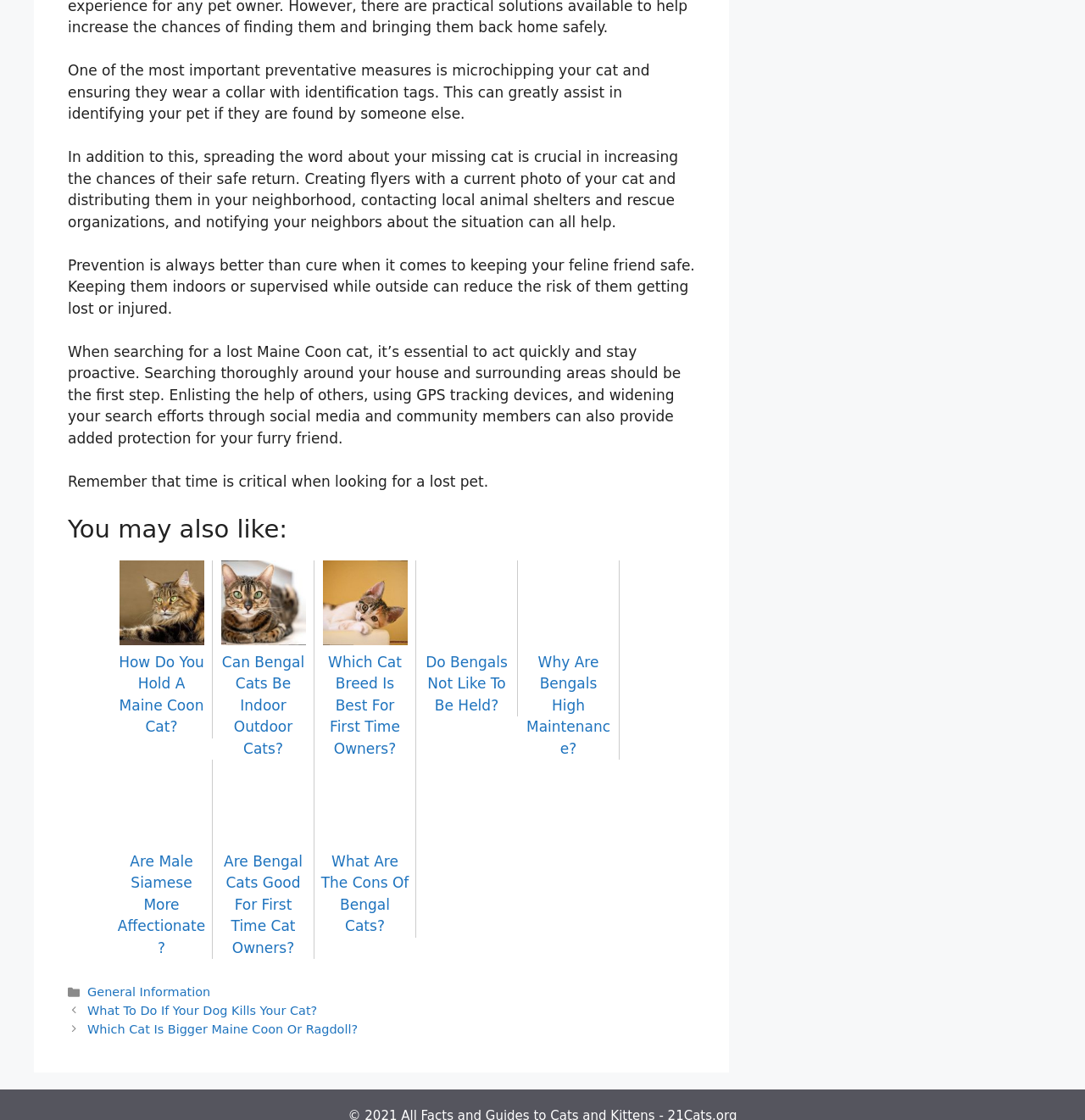What is the importance of microchipping a cat?
Based on the image, provide your answer in one word or phrase.

identification